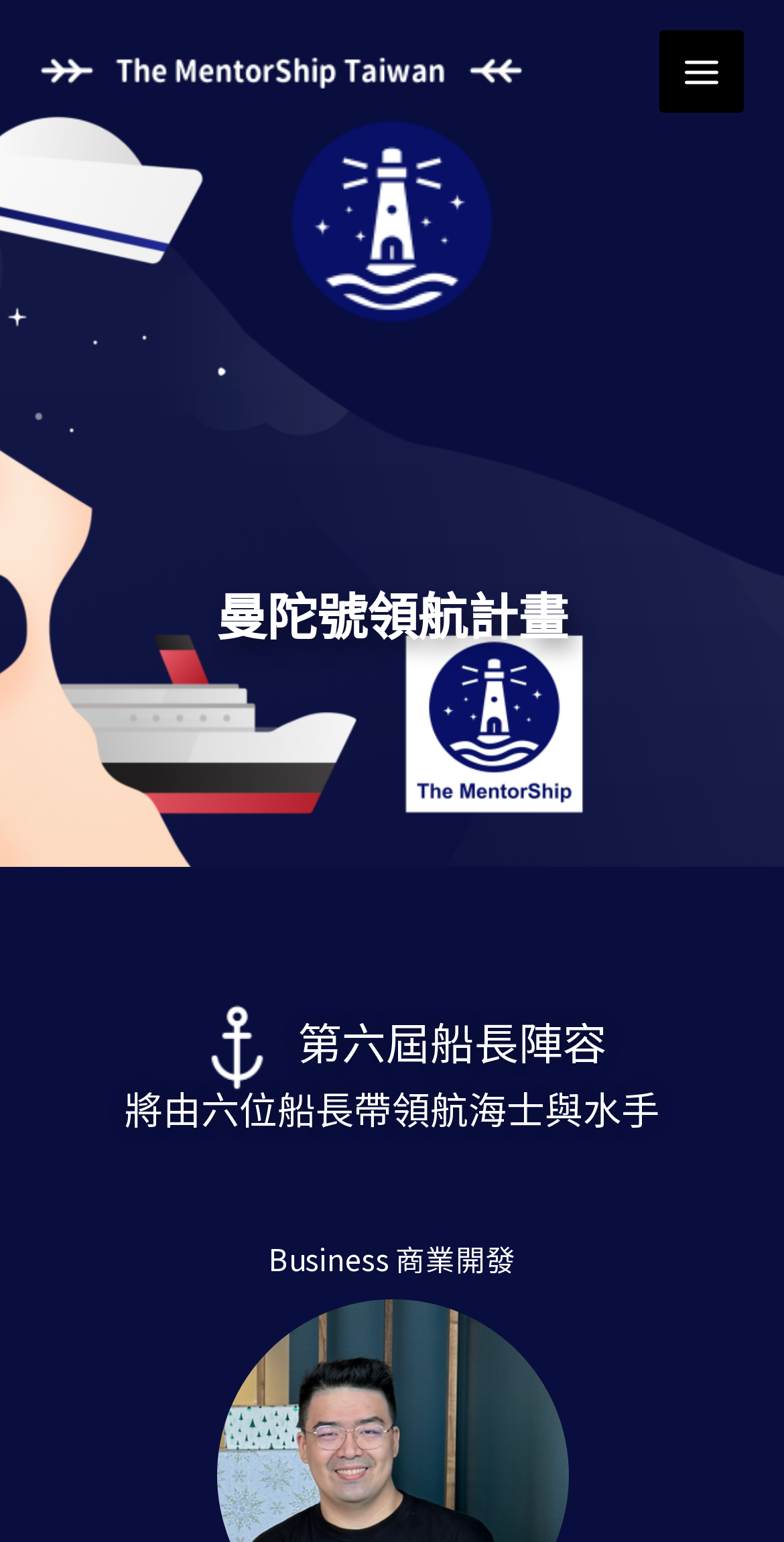What is the purpose of the button at the top right?
Please provide a single word or phrase as your answer based on the screenshot.

Main Menu